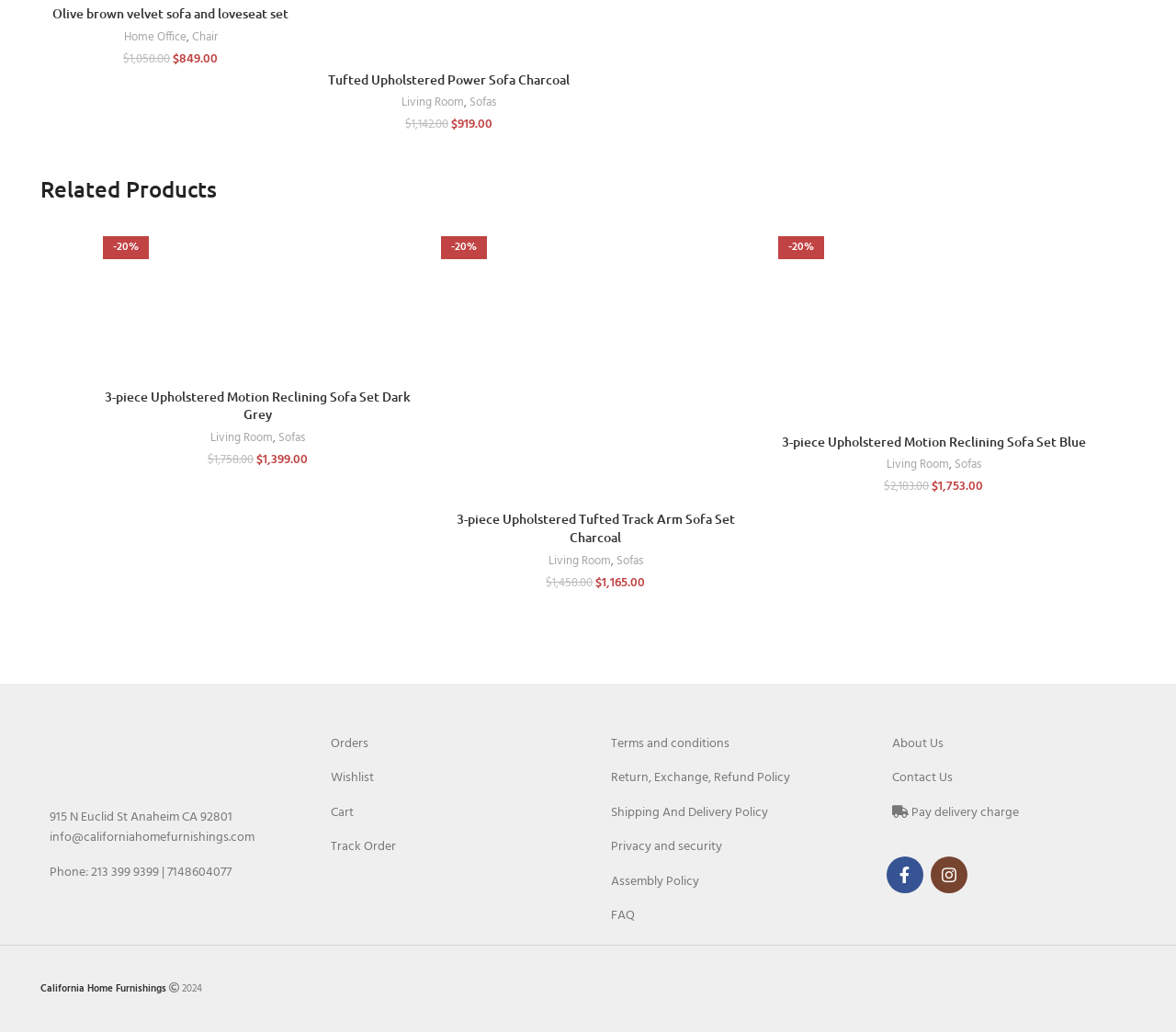Provide a thorough and detailed response to the question by examining the image: 
What is the current price of the '3-piece Upholstered Motion Reclining Sofa Set Dark Grey'?

I found the current price of the '3-piece Upholstered Motion Reclining Sofa Set Dark Grey' by looking at the static text 'Current price is: $1,399.00.' which is located near the product description.